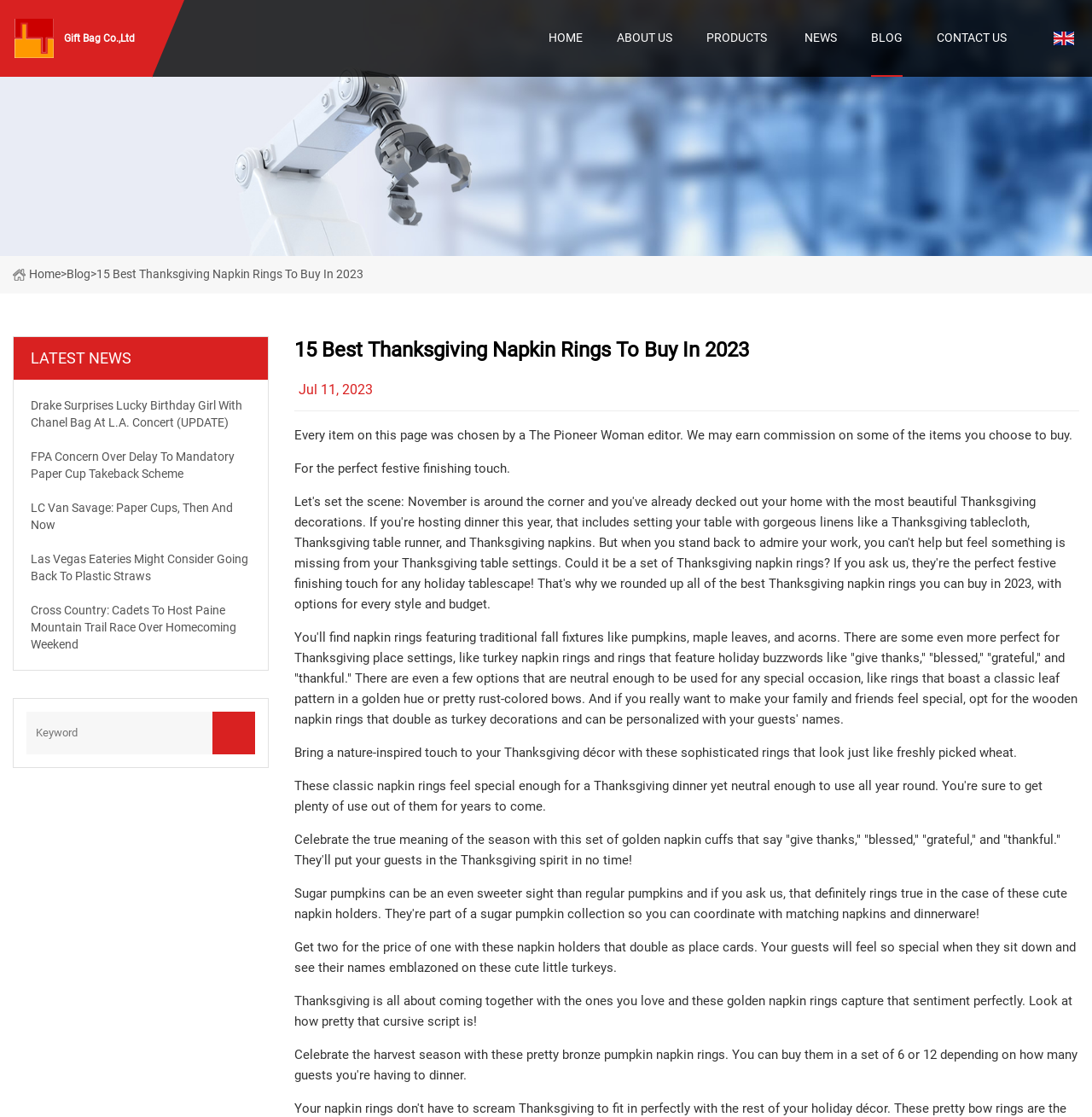Deliver a detailed narrative of the webpage's visual and textual elements.

This webpage is about the 15 best Thanksgiving napkin rings to buy in 2023. At the top, there is a header section with links to different parts of the website, including "HOME", "ABOUT US", "PRODUCTS", "NEWS", "BLOG", and "CONTACT US". Below the header, there is a large image that spans the entire width of the page, likely a banner or hero image.

On the left side of the page, there is a navigation menu with links to "Home" and "Blog", as well as a language selection dropdown. Below the navigation menu, there is a section with the title "15 Best Thanksgiving Napkin Rings To Buy In 2023" in a large font. This section has a subtitle "LATEST NEWS" and lists five news articles with links to read more.

The main content of the page is a list of Thanksgiving napkin rings, each with a brief description. The list is divided into sections, each with a descriptive paragraph about the napkin rings. There are five sections in total, each with a different theme or style of napkin ring. The descriptions are detailed and provide information about the design, material, and features of each napkin ring.

At the bottom of the page, there is a search bar with a keyword input field and a search button. Overall, the page has a clean and organized layout, making it easy to navigate and find the desired information.